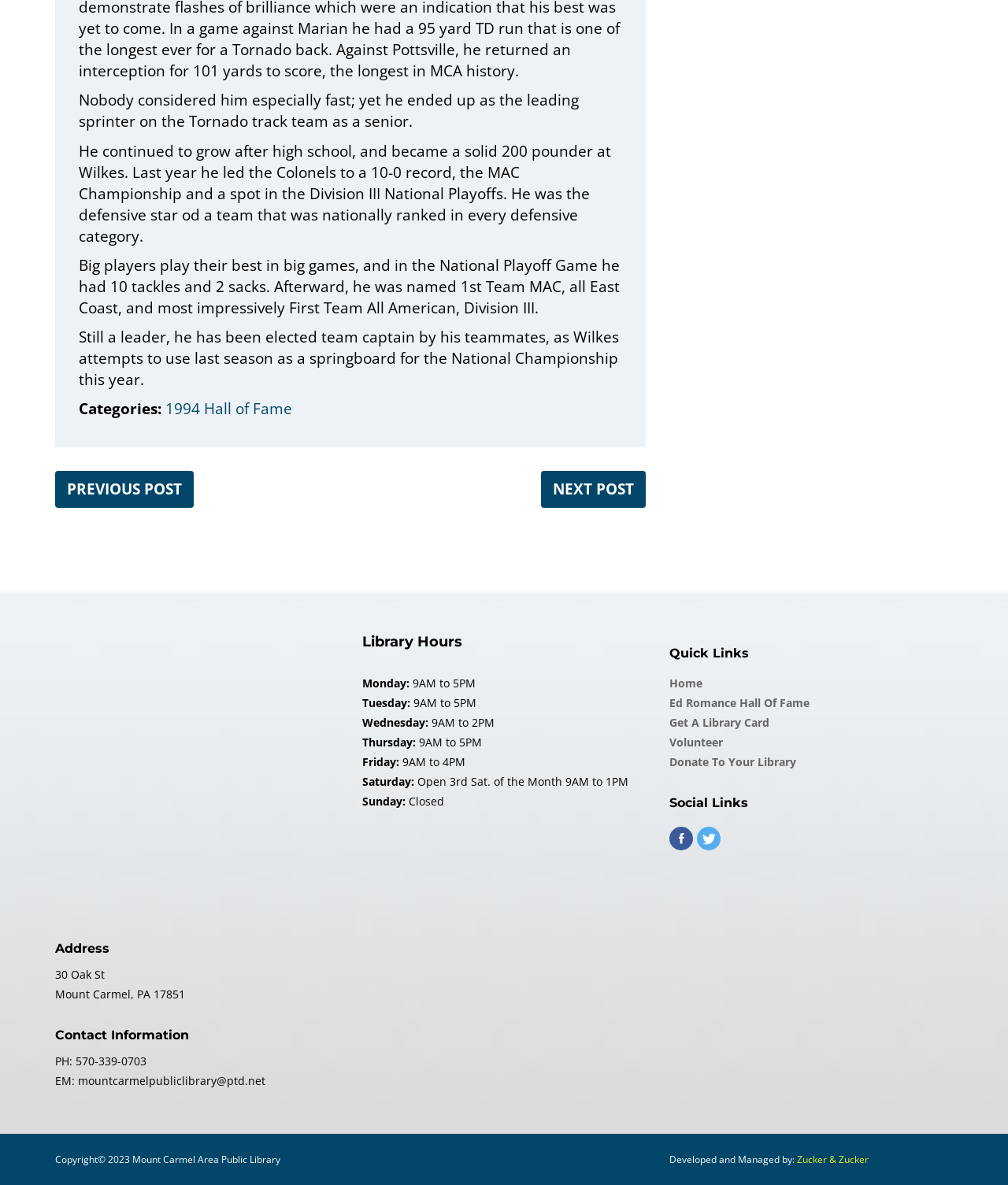What are the library hours on Wednesday?
Based on the image, provide a one-word or brief-phrase response.

9AM to 2PM